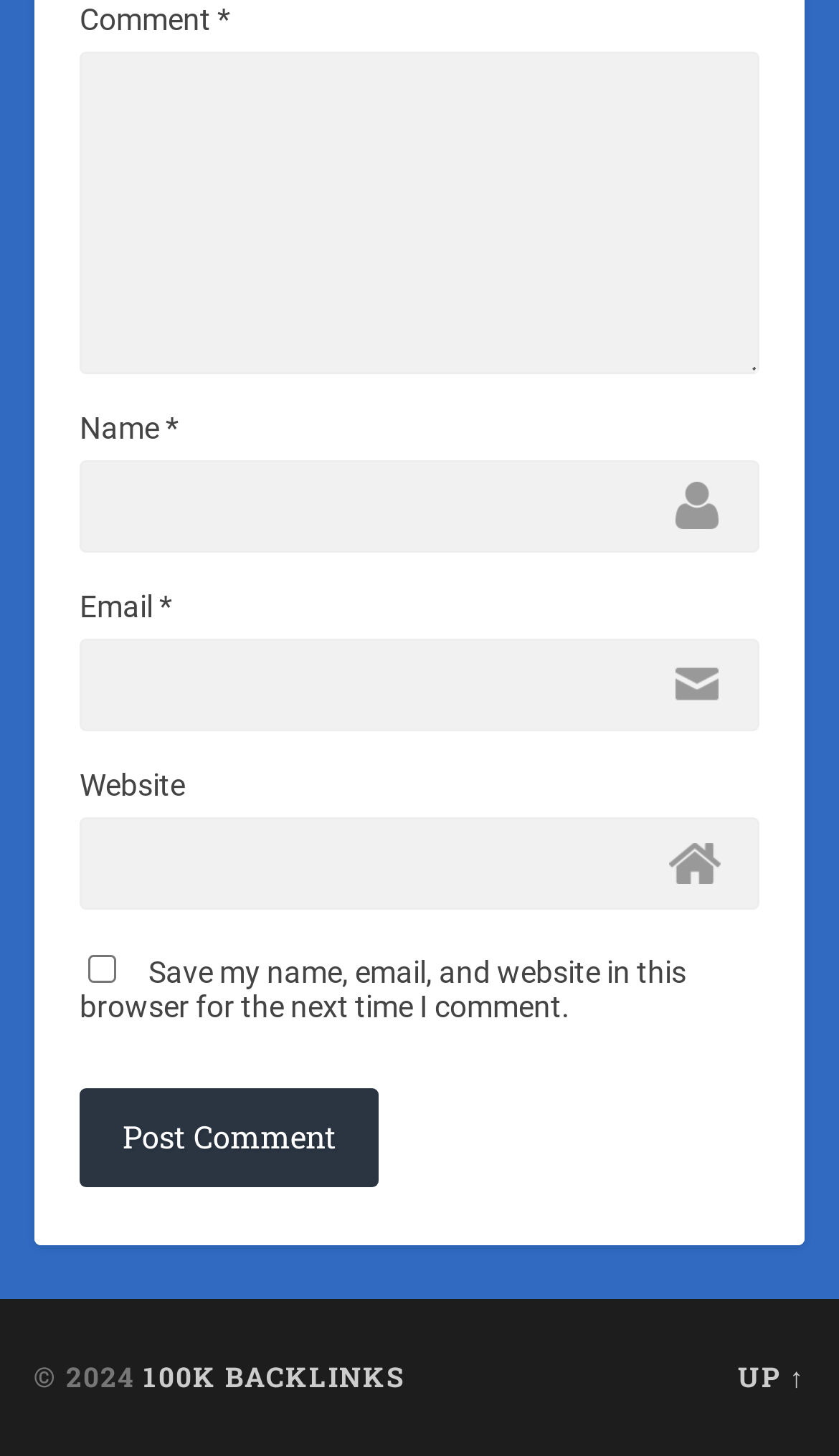Answer the following in one word or a short phrase: 
What is the button at the bottom for?

Post Comment